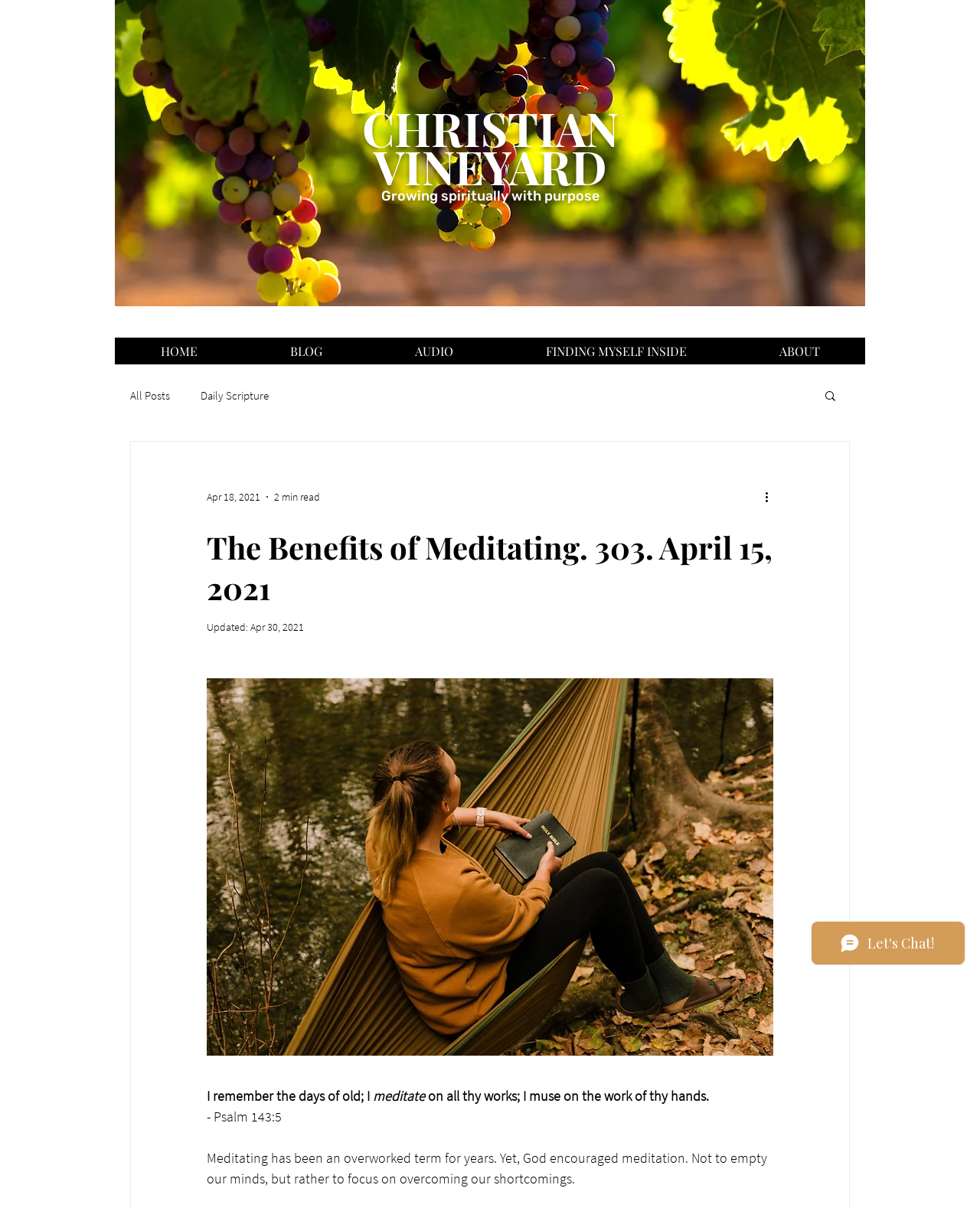Find the bounding box of the element with the following description: "Daily Scripture". The coordinates must be four float numbers between 0 and 1, formatted as [left, top, right, bottom].

[0.205, 0.321, 0.274, 0.333]